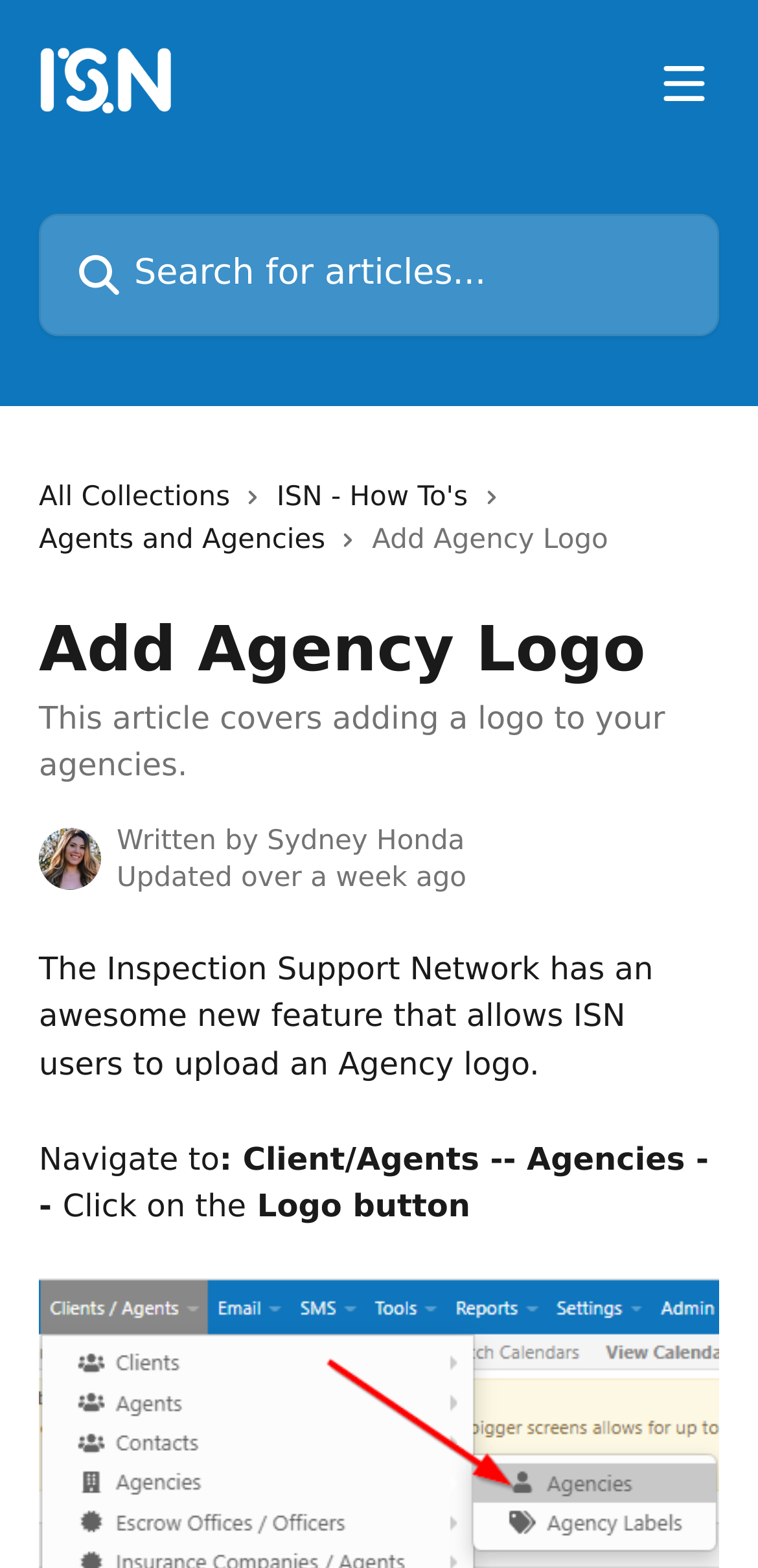Mark the bounding box of the element that matches the following description: "aria-label="Open menu"".

[0.856, 0.038, 0.949, 0.068]